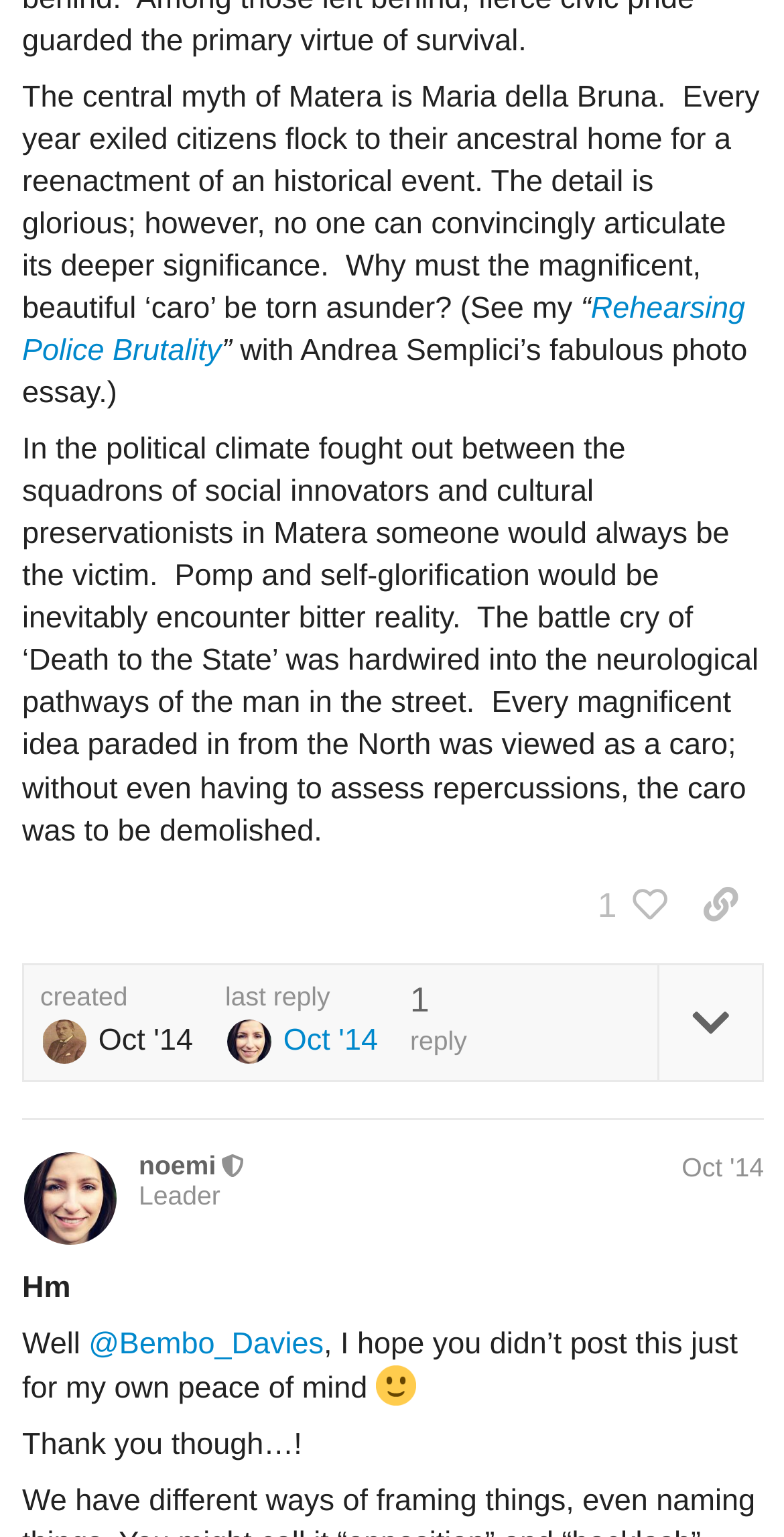Provide a brief response to the question below using one word or phrase:
How many people liked this post?

1 person